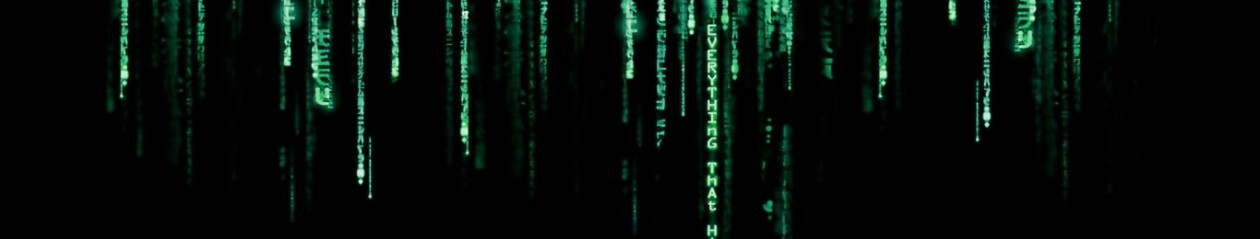Give a detailed account of the contents of the image.

The image depicts a visually striking representation reminiscent of the iconic "Matrix" digital rain, characterized by cascading green symbols and characters set against a deep black background. This design evokes themes of technology, digital environments, and the idea of information flowing through cyberspace. The vertical lines resemble streams of code, conveying a sense of motion and energy, suggesting a world where data is constantly in flux. This visual element serves as a metaphor for the complexities of the digital age, often associated with the exploration of reality versus illusion in virtual spaces.